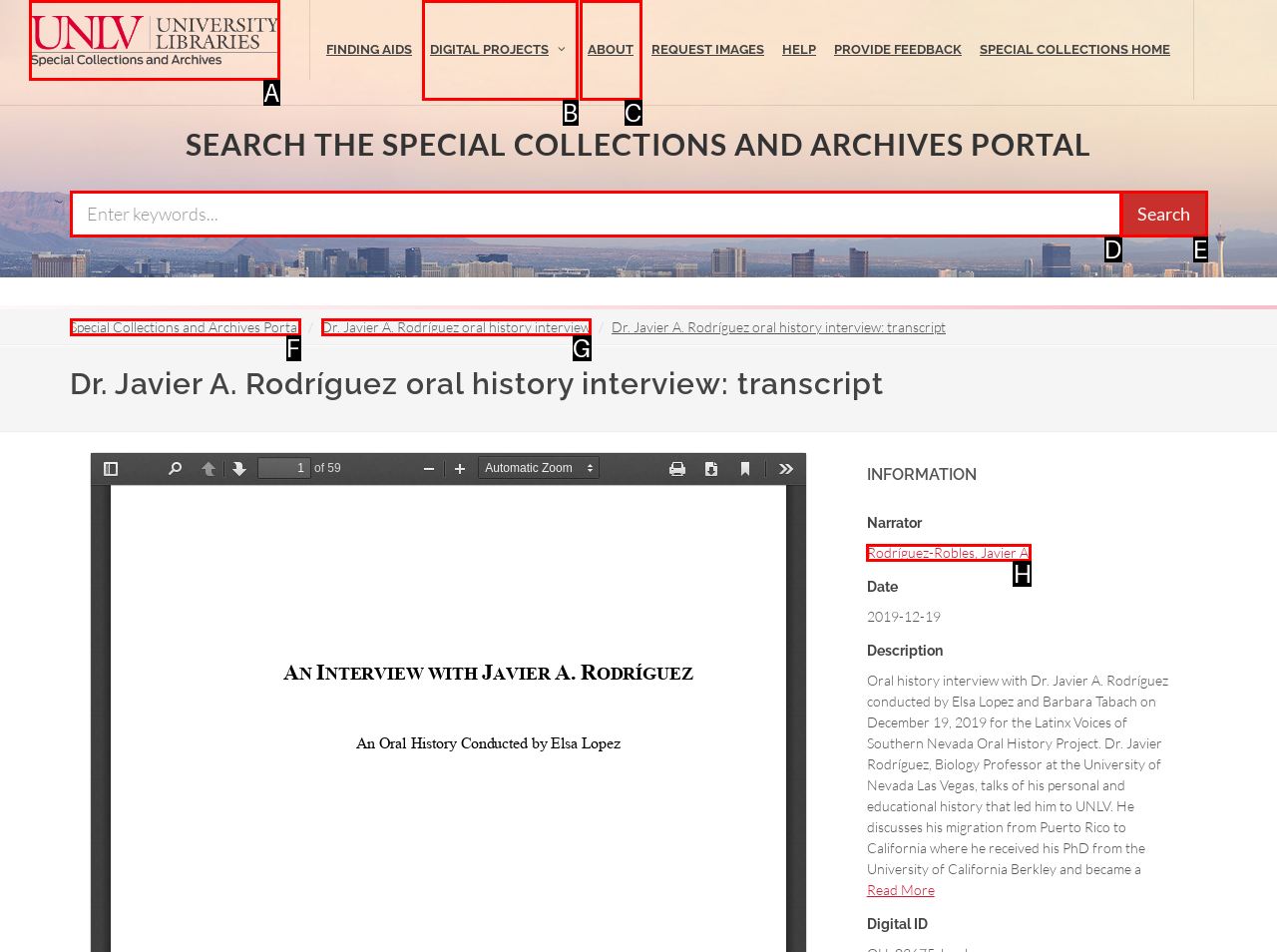Which UI element should you click on to achieve the following task: Visit the UNLV Special Collections and Archives? Provide the letter of the correct option.

A